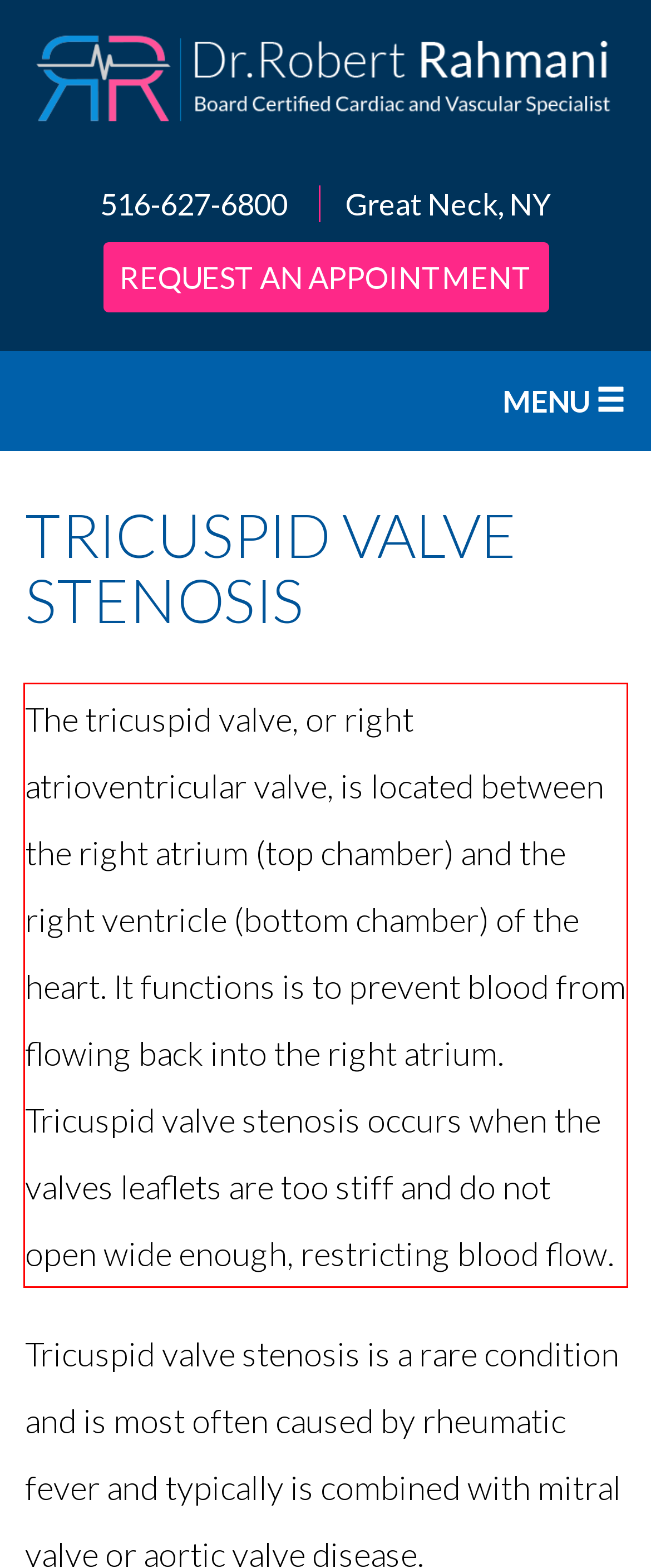Given a webpage screenshot with a red bounding box, perform OCR to read and deliver the text enclosed by the red bounding box.

The tricuspid valve, or right atrioventricular valve, is located between the right atrium (top chamber) and the right ventricle (bottom chamber) of the heart. It functions is to prevent blood from flowing back into the right atrium. Tricuspid valve stenosis occurs when the valves leaflets are too stiff and do not open wide enough, restricting blood flow.